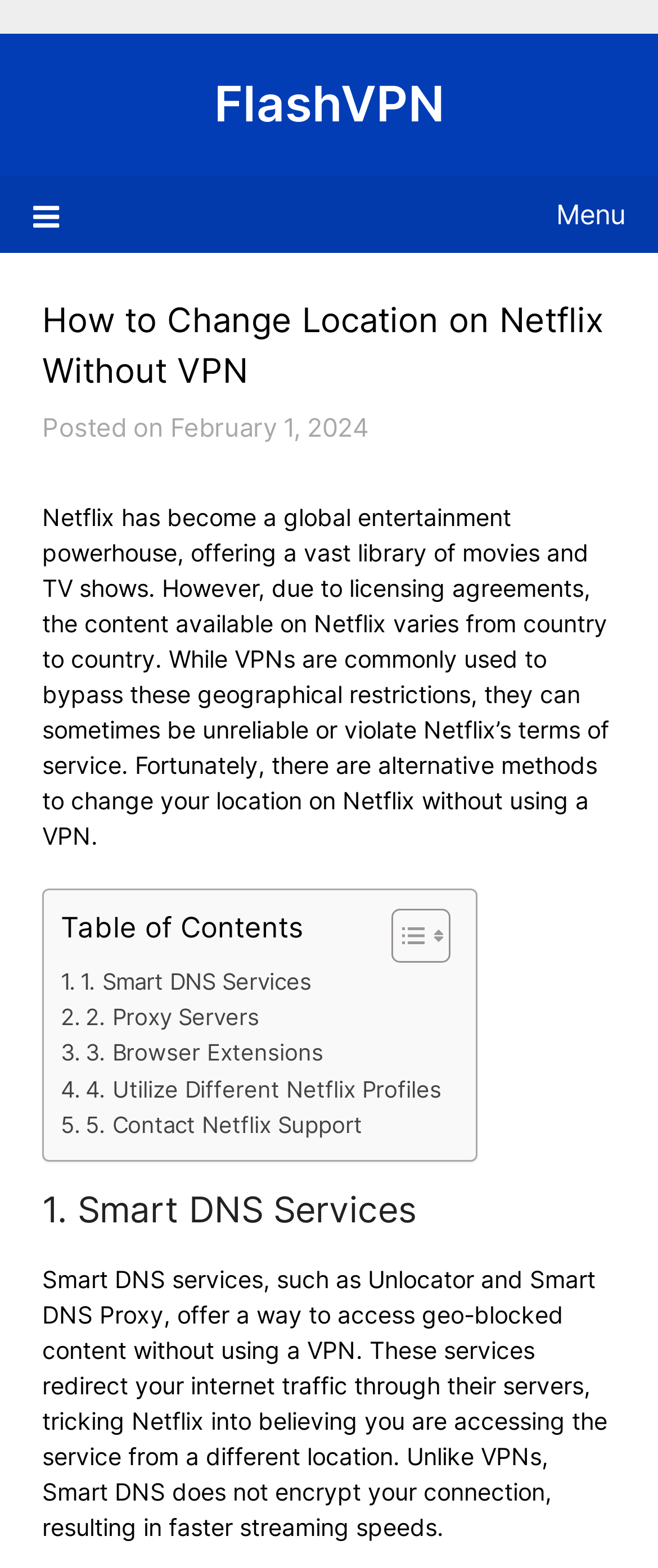Could you provide the bounding box coordinates for the portion of the screen to click to complete this instruction: "Click on the Menu"?

[0.05, 0.111, 0.95, 0.161]